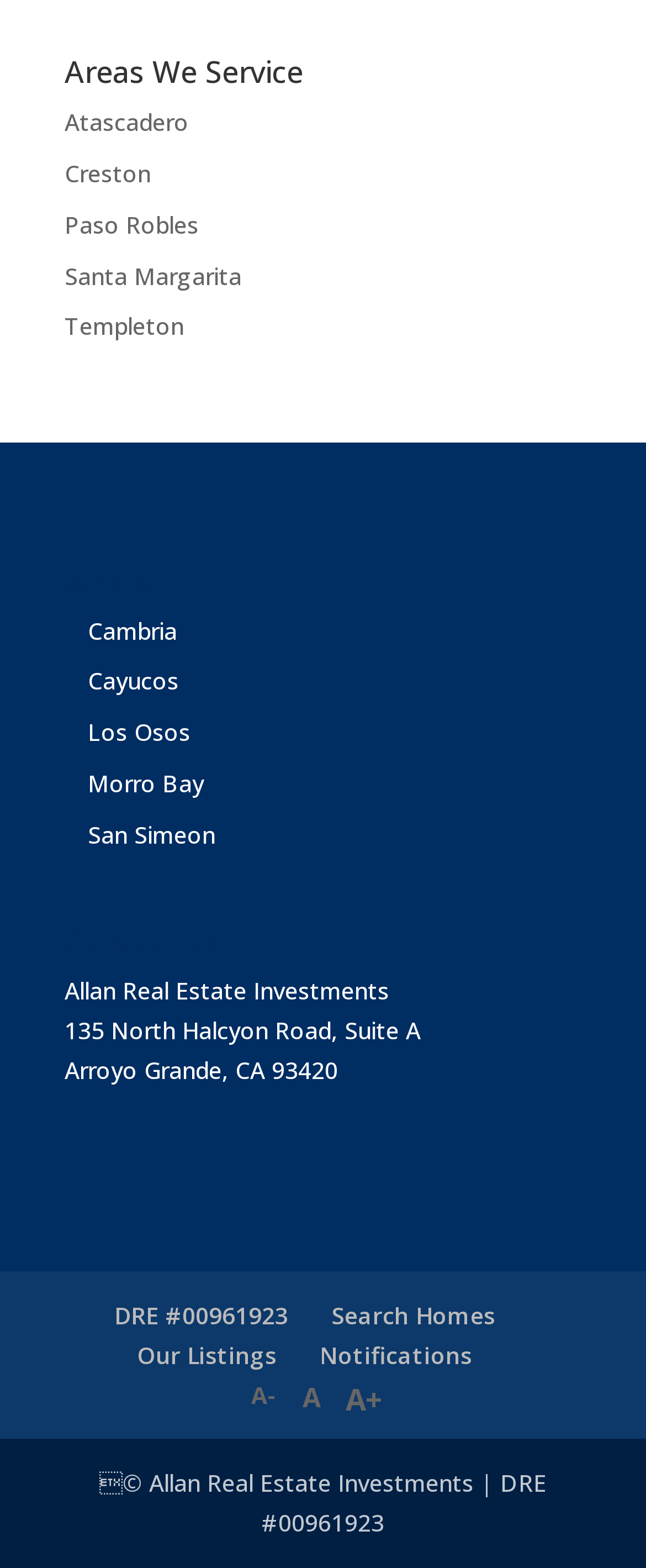Please identify the bounding box coordinates of the clickable region that I should interact with to perform the following instruction: "Search for homes". The coordinates should be expressed as four float numbers between 0 and 1, i.e., [left, top, right, bottom].

[0.513, 0.829, 0.767, 0.849]